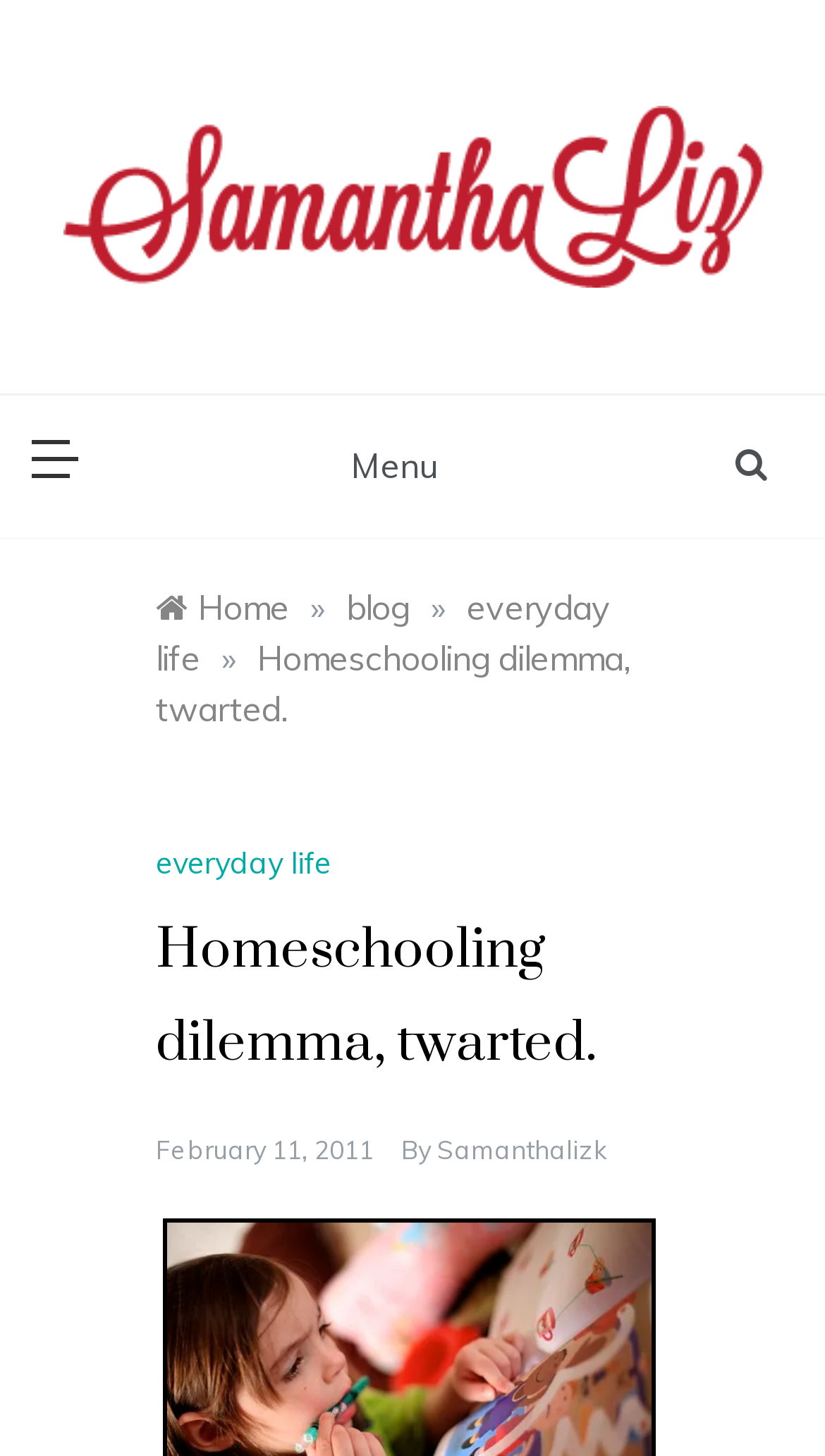What is the author of the current article?
Look at the screenshot and respond with one word or a short phrase.

Samanthalizk